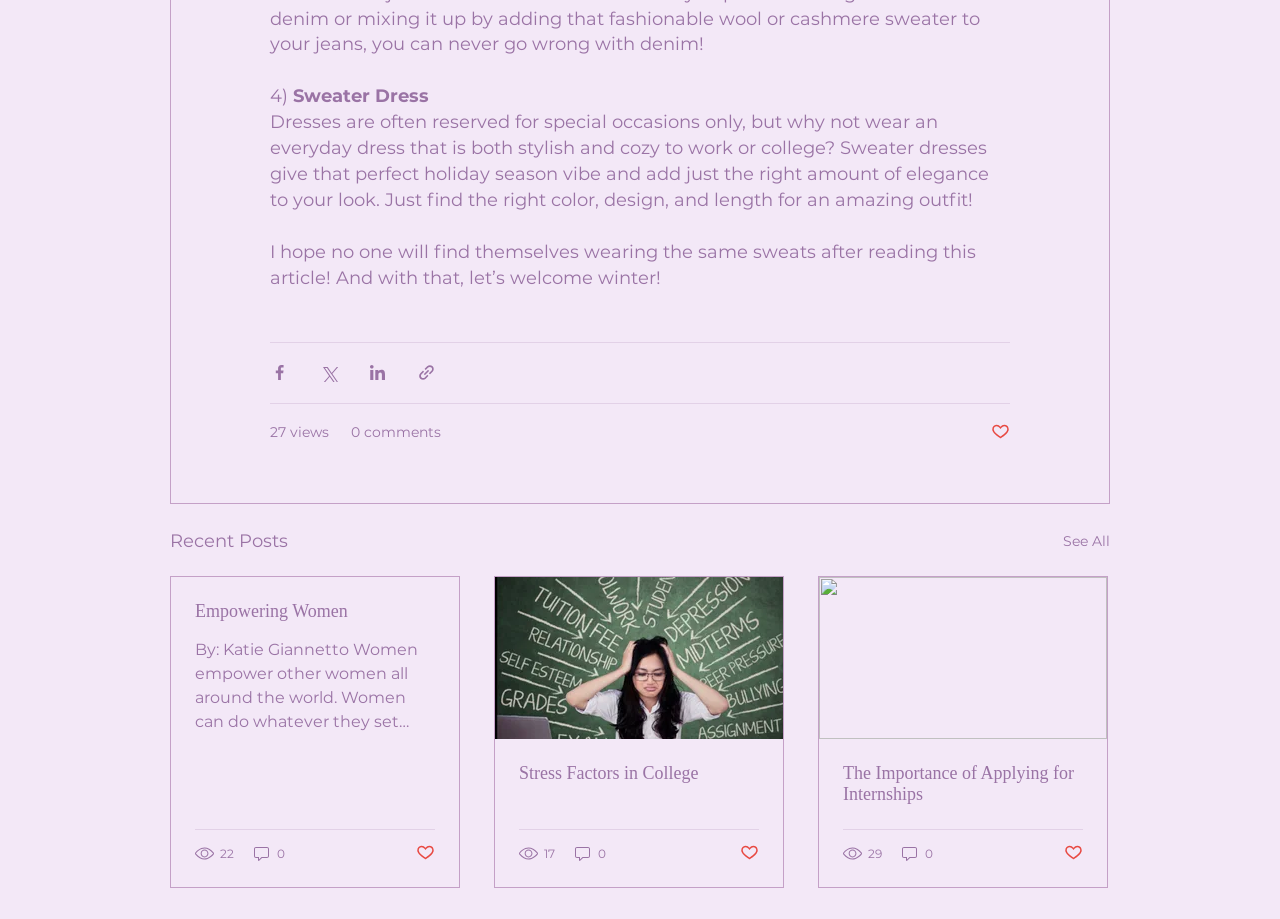Please identify the bounding box coordinates of the region to click in order to complete the given instruction: "Read the article 'Empowering Women'". The coordinates should be four float numbers between 0 and 1, i.e., [left, top, right, bottom].

[0.152, 0.653, 0.34, 0.676]